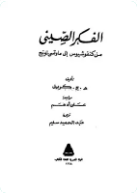Provide a thorough description of the image, including all visible elements.

The image showcases a book cover titled "الفكر الصيني" (Chinese Thought). This title is prominently displayed in Arabic at the top, with additional details beneath including the author's name and other contributors, suggesting a scholarly work focused on Chinese philosophy or cultural thoughts. The design features elegant typography, with a distinct symmetrical layout that enhances its visual appeal. The book appears to delve into significant intellectual themes, possibly offering insights into Chinese ideology or historical perspectives. The overall presentation indicates a publication aimed at readers interested in understanding the complexities and nuances of Chinese thought.